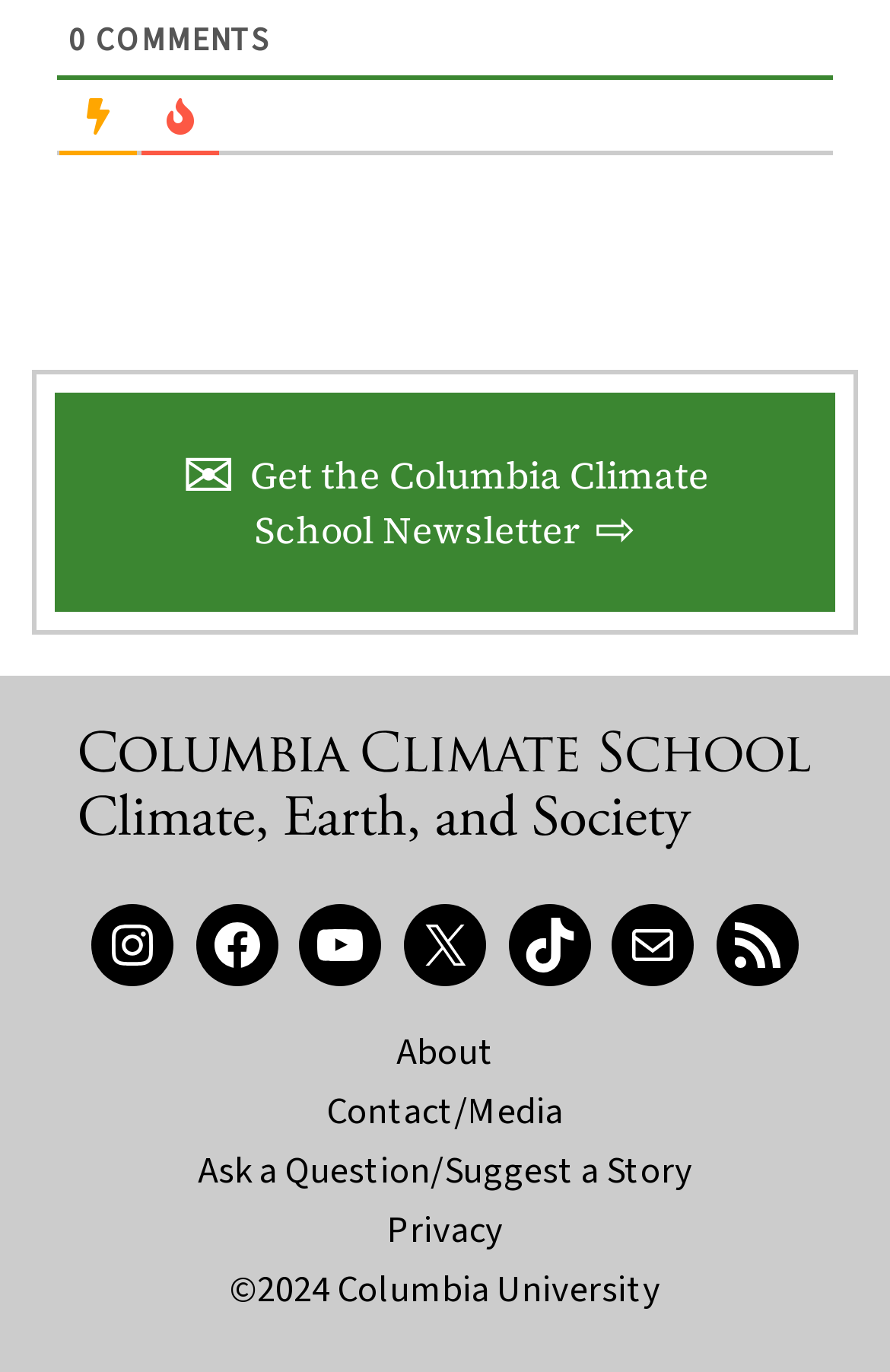Please specify the bounding box coordinates for the clickable region that will help you carry out the instruction: "Visit the Columbia Climate School website".

[0.09, 0.591, 0.91, 0.629]